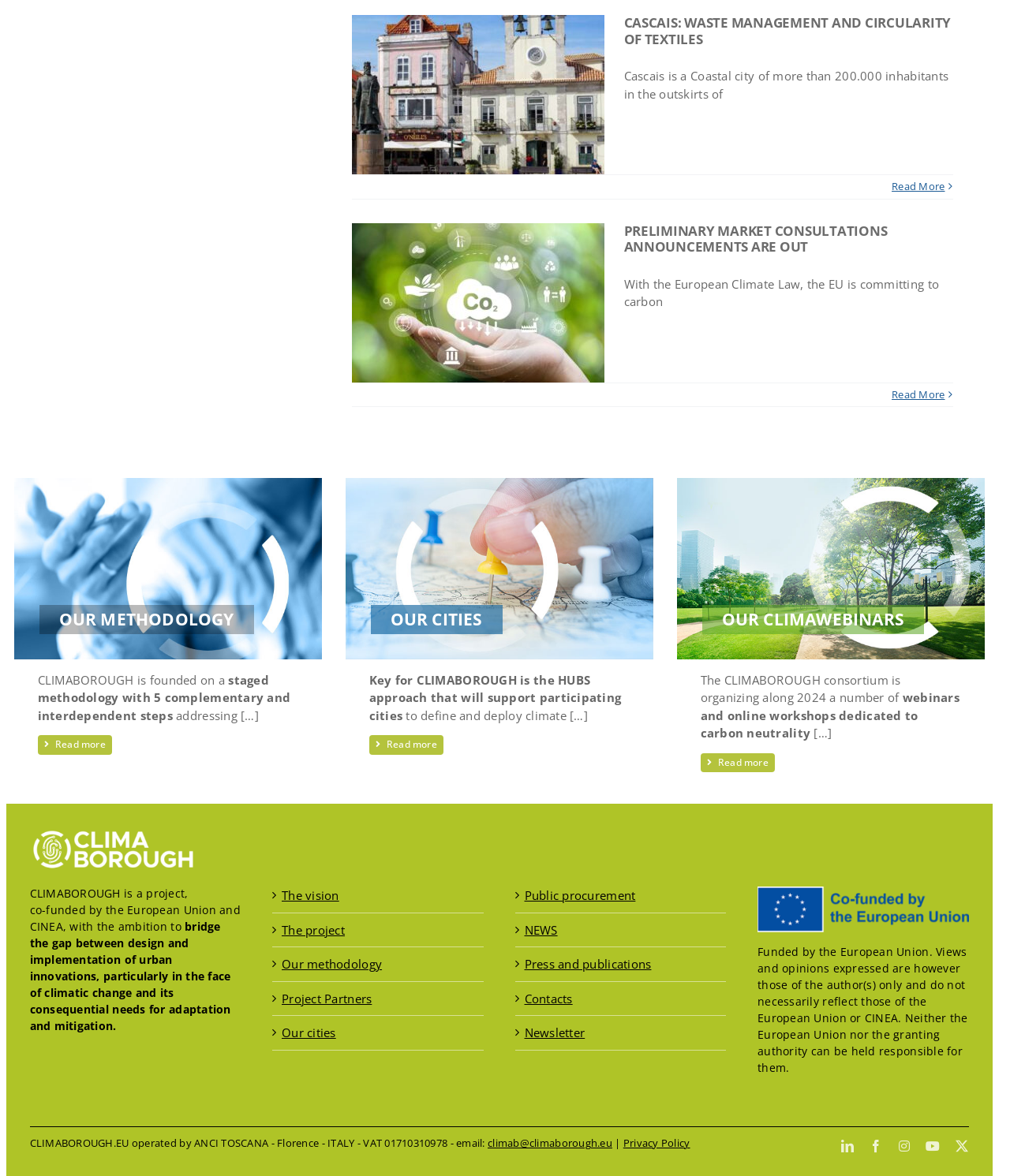Find the bounding box of the element with the following description: "Newsletter". The coordinates must be four float numbers between 0 and 1, formatted as [left, top, right, bottom].

[0.519, 0.871, 0.711, 0.886]